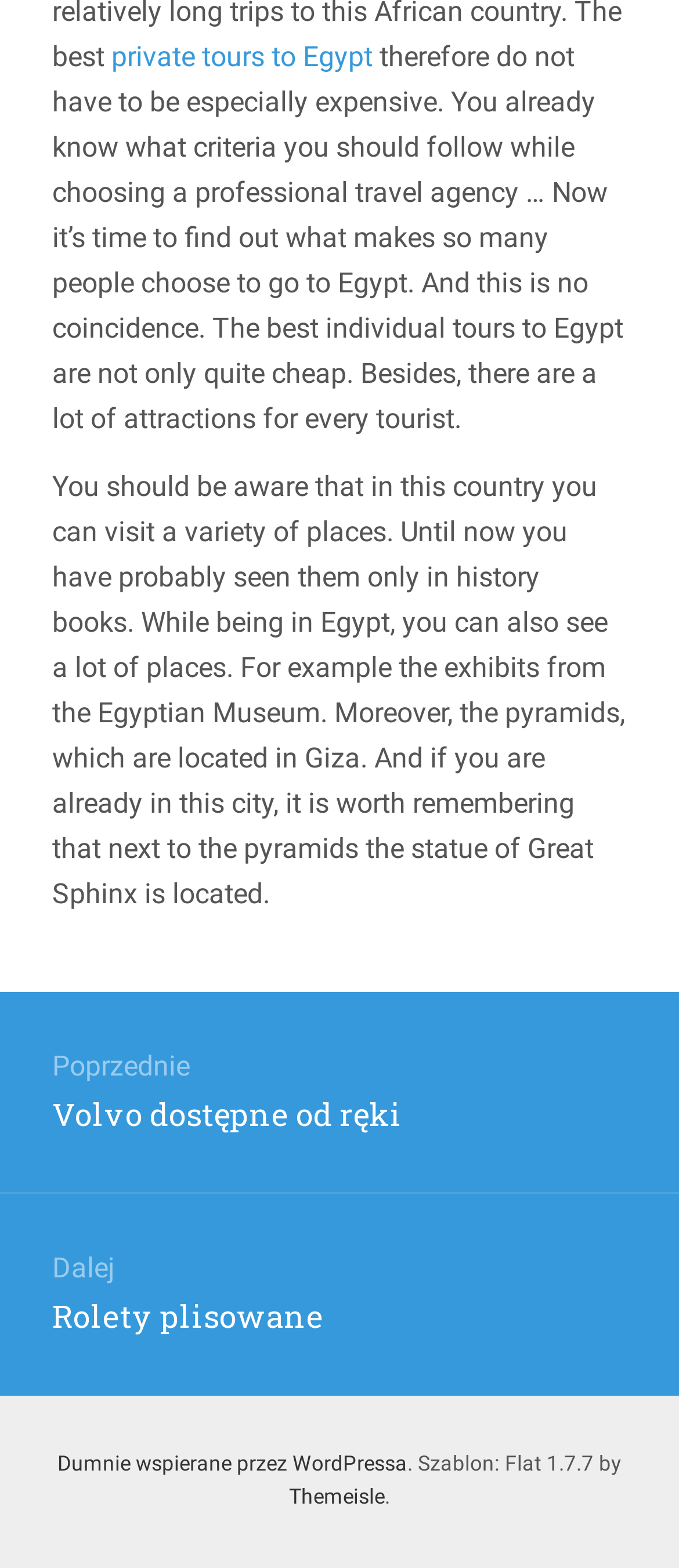What is the main topic of the webpage?
Please provide a single word or phrase based on the screenshot.

Egypt tours